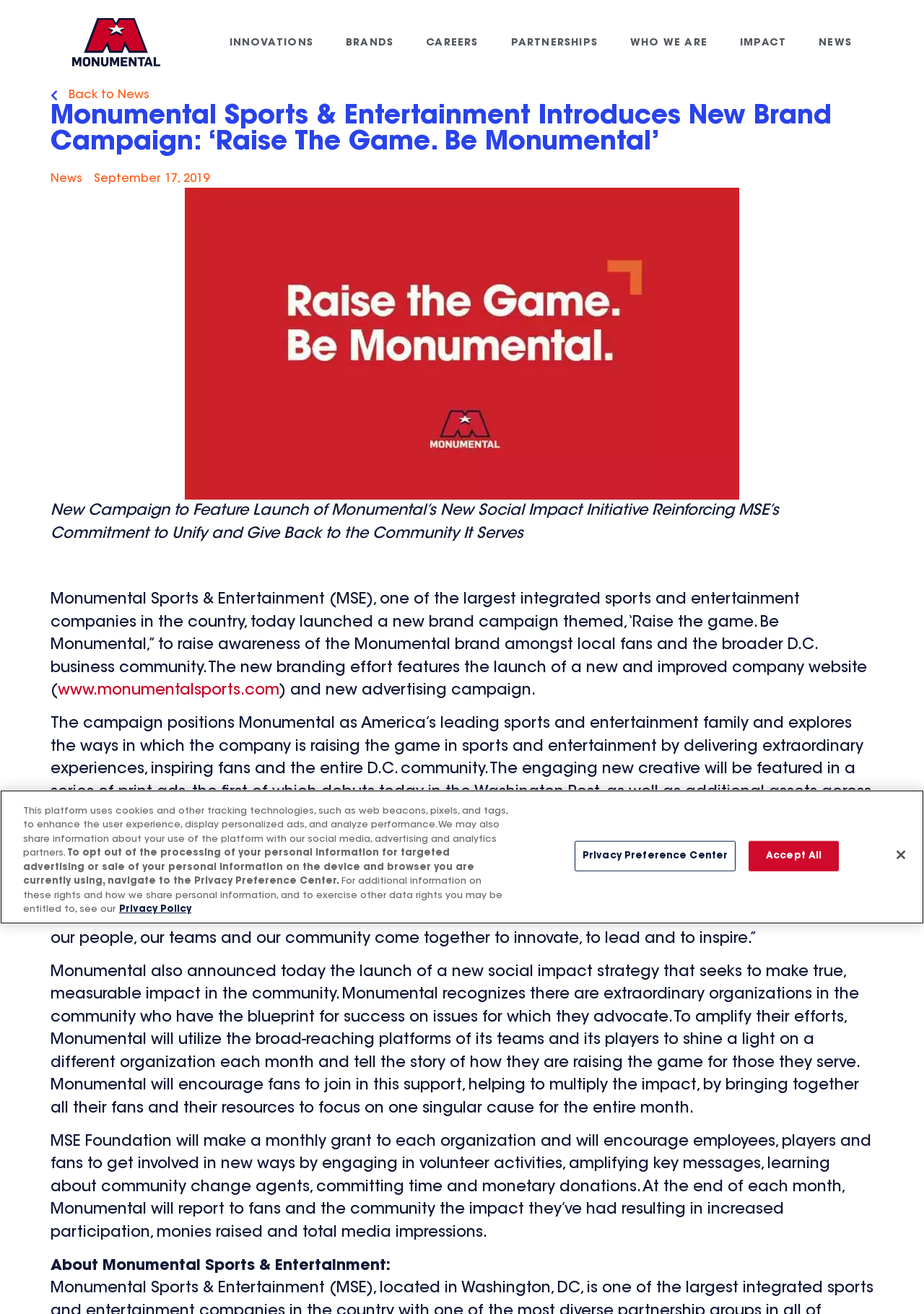Identify the bounding box for the UI element described as: "News". The coordinates should be four float numbers between 0 and 1, i.e., [left, top, right, bottom].

[0.055, 0.132, 0.089, 0.141]